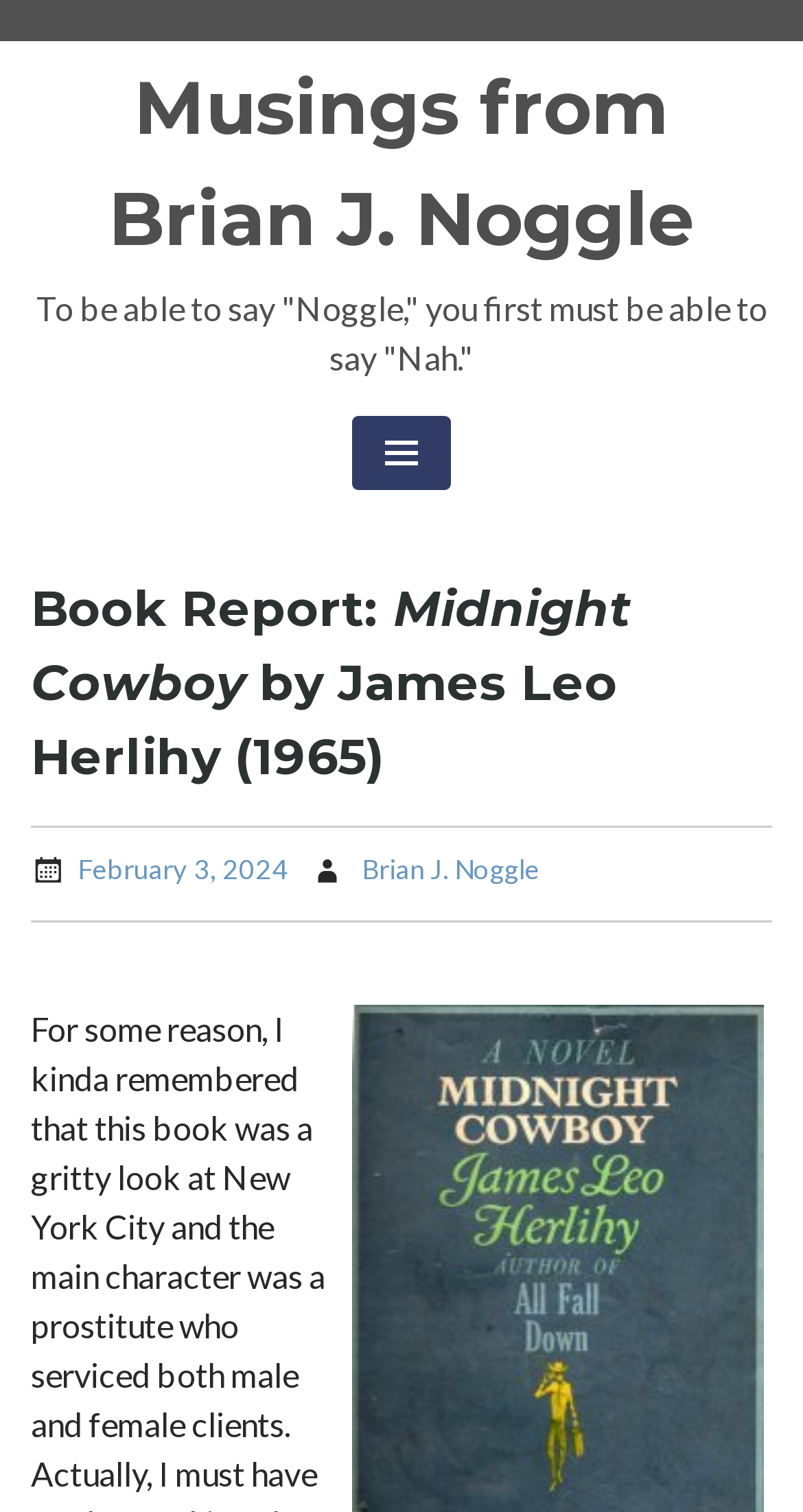Give an extensive and precise description of the webpage.

The webpage is a book report on "Midnight Cowboy" by James Leo Herlihy, published in 1965. At the top, there is a title "Book Report: Midnight Cowboy by James Leo Herlihy (1965)" followed by the author's name "Musings from Brian J. Noggle". 

Below the title, there is a quote "To be able to say "Noggle," you first must be able to say "Nah."" which is centered on the page. 

On the right side of the page, there is a button with an icon, which is not expanded. This button controls the primary menu.

Under the title, there is a header section that spans the entire width of the page. Within this section, there is a heading with the same title as the webpage, "Book Report: Midnight Cowboy by James Leo Herlihy (1965)". 

Below the heading, there are two links side by side. The first link is the date "February 3, 2024", and the second link is the author's name "Brian J. Noggle".